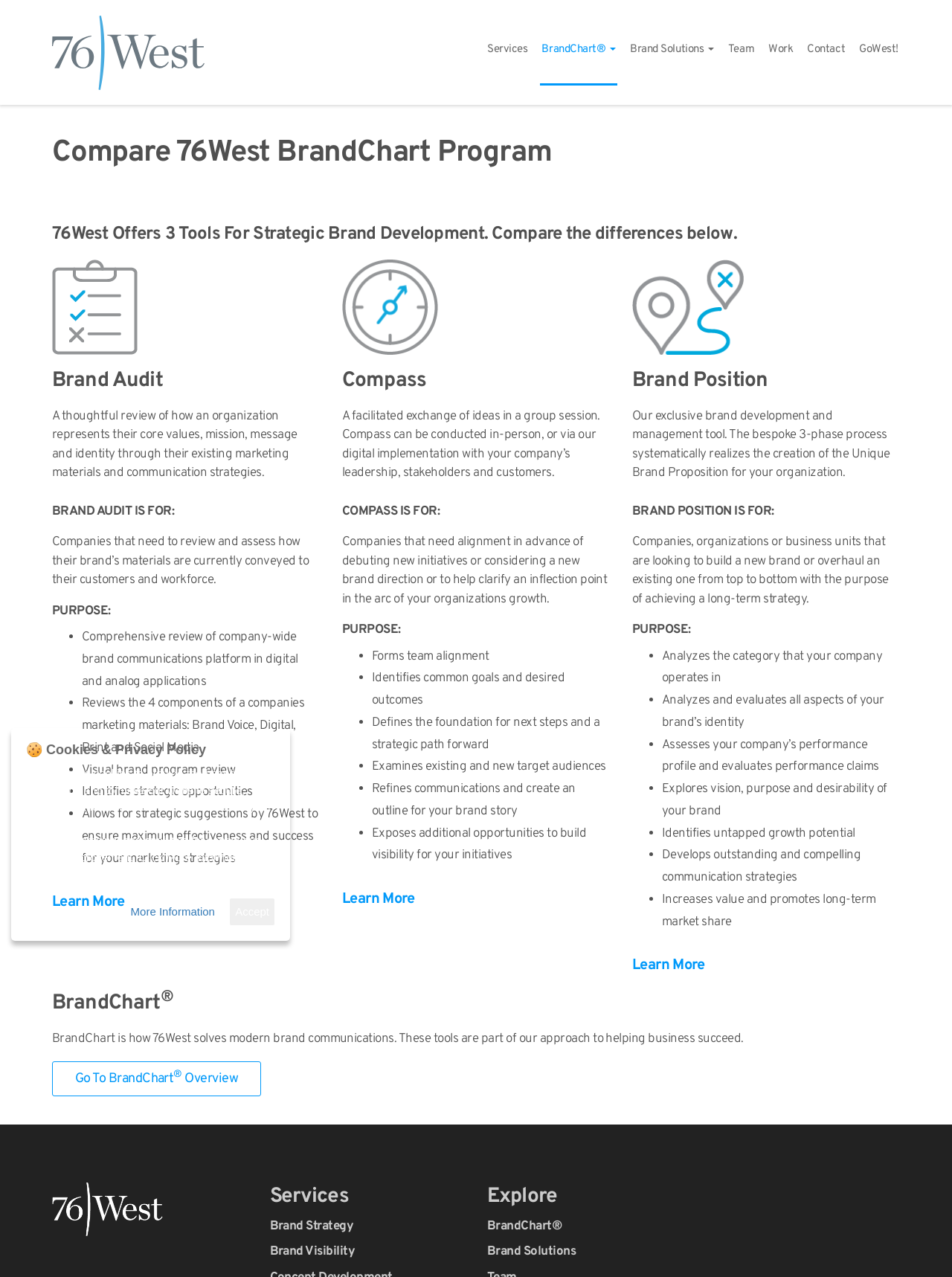Please find the bounding box for the following UI element description. Provide the coordinates in (top-left x, top-left y, bottom-right x, bottom-right y) format, with values between 0 and 1: Learn More

[0.359, 0.697, 0.435, 0.712]